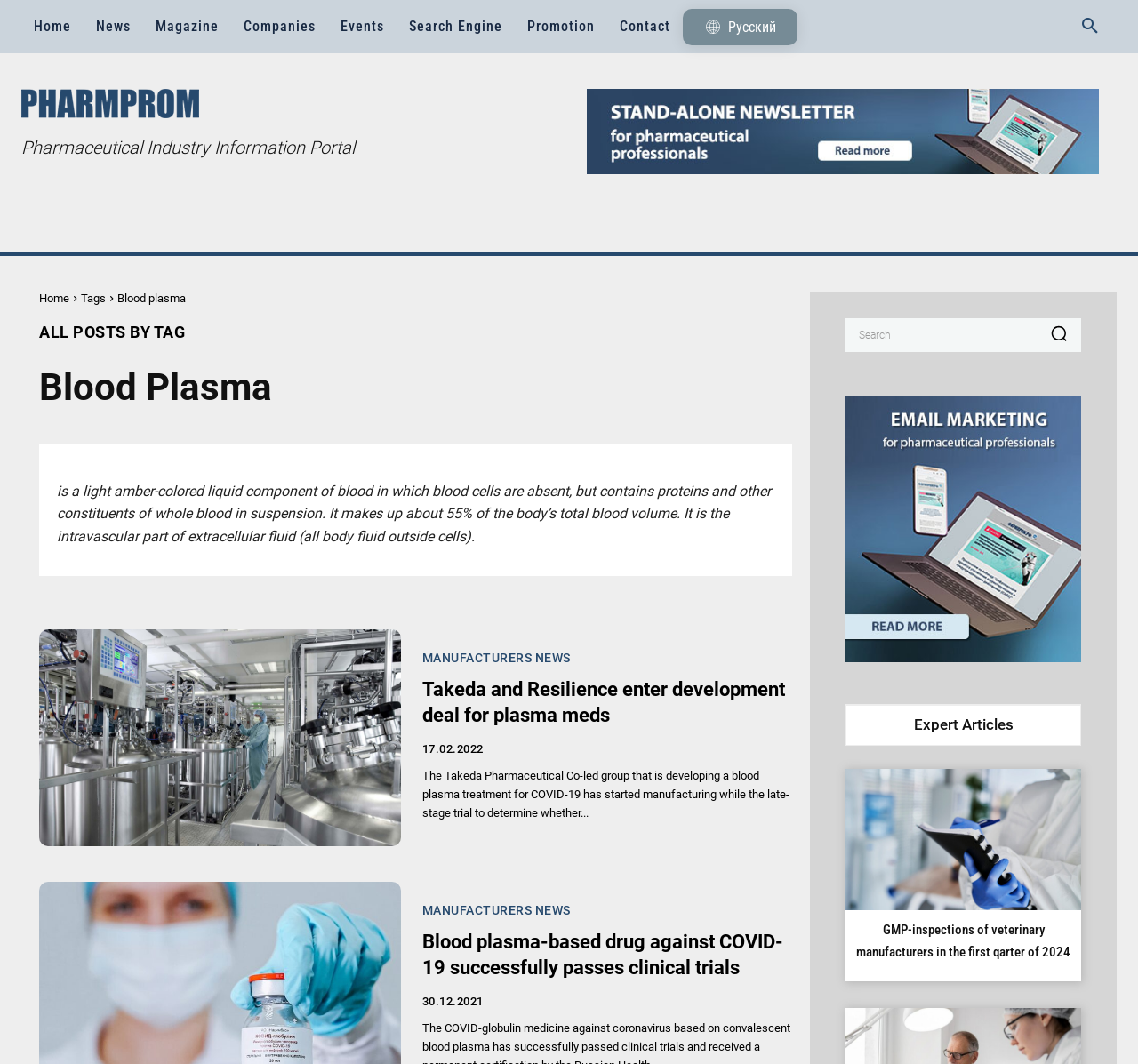Using the given description, provide the bounding box coordinates formatted as (top-left x, top-left y, bottom-right x, bottom-right y), with all values being floating point numbers between 0 and 1. Description: ATTACKSAFE ULTRA 10

None